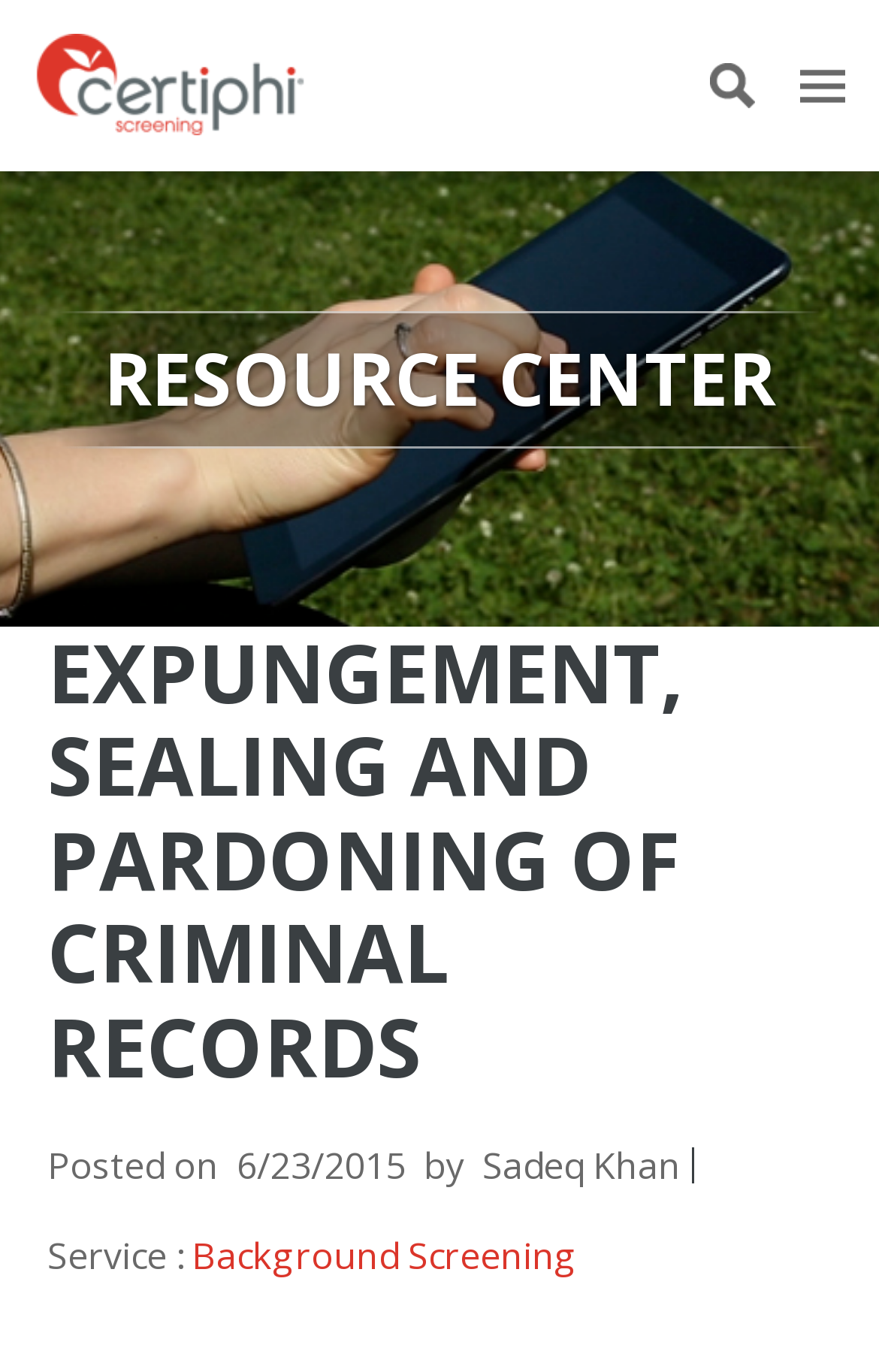Locate the bounding box coordinates of the element that needs to be clicked to carry out the instruction: "visit the resource center". The coordinates should be given as four float numbers ranging from 0 to 1, i.e., [left, top, right, bottom].

[0.067, 0.227, 0.933, 0.327]